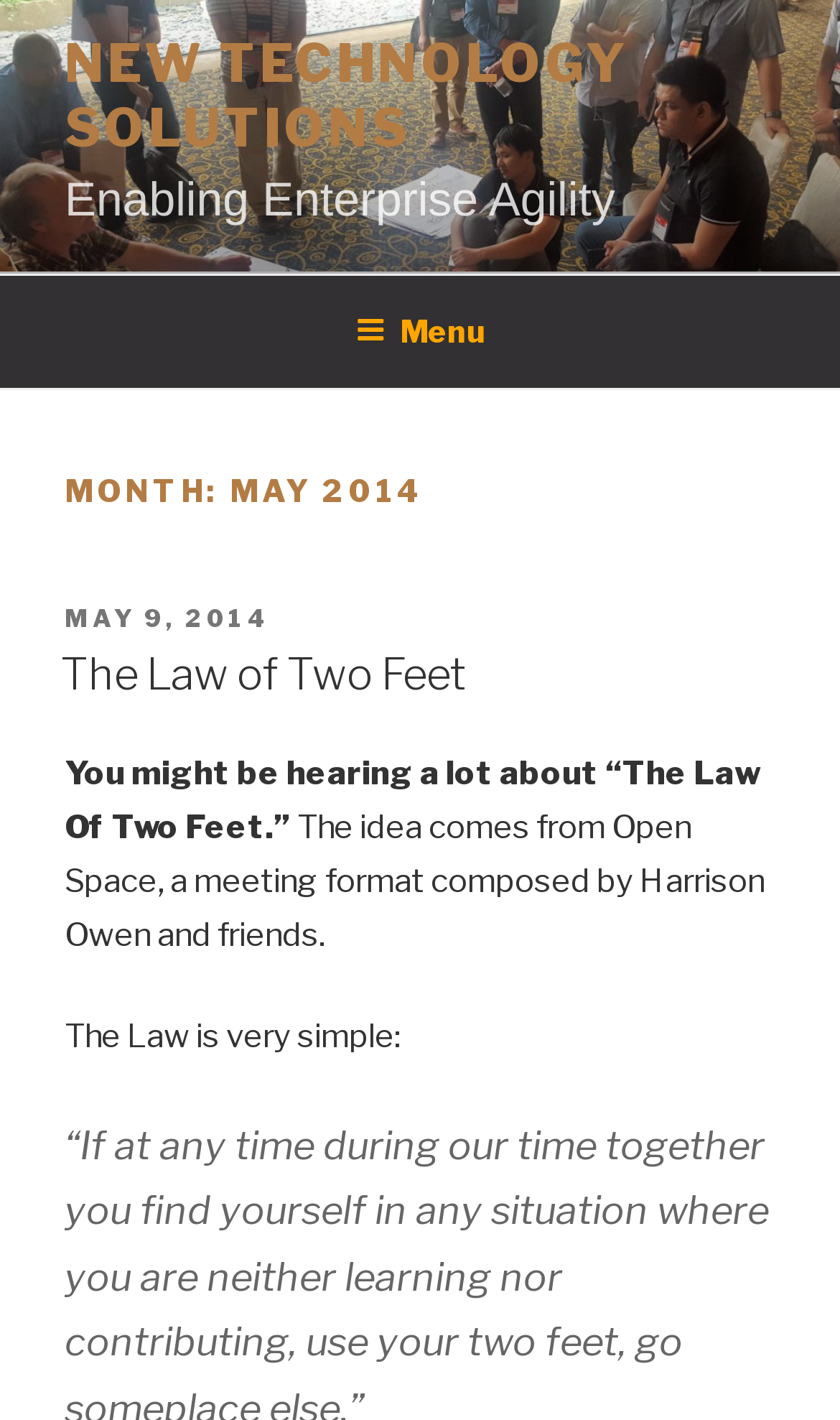What is the text of the webpage's headline?

MONTH: MAY 2014